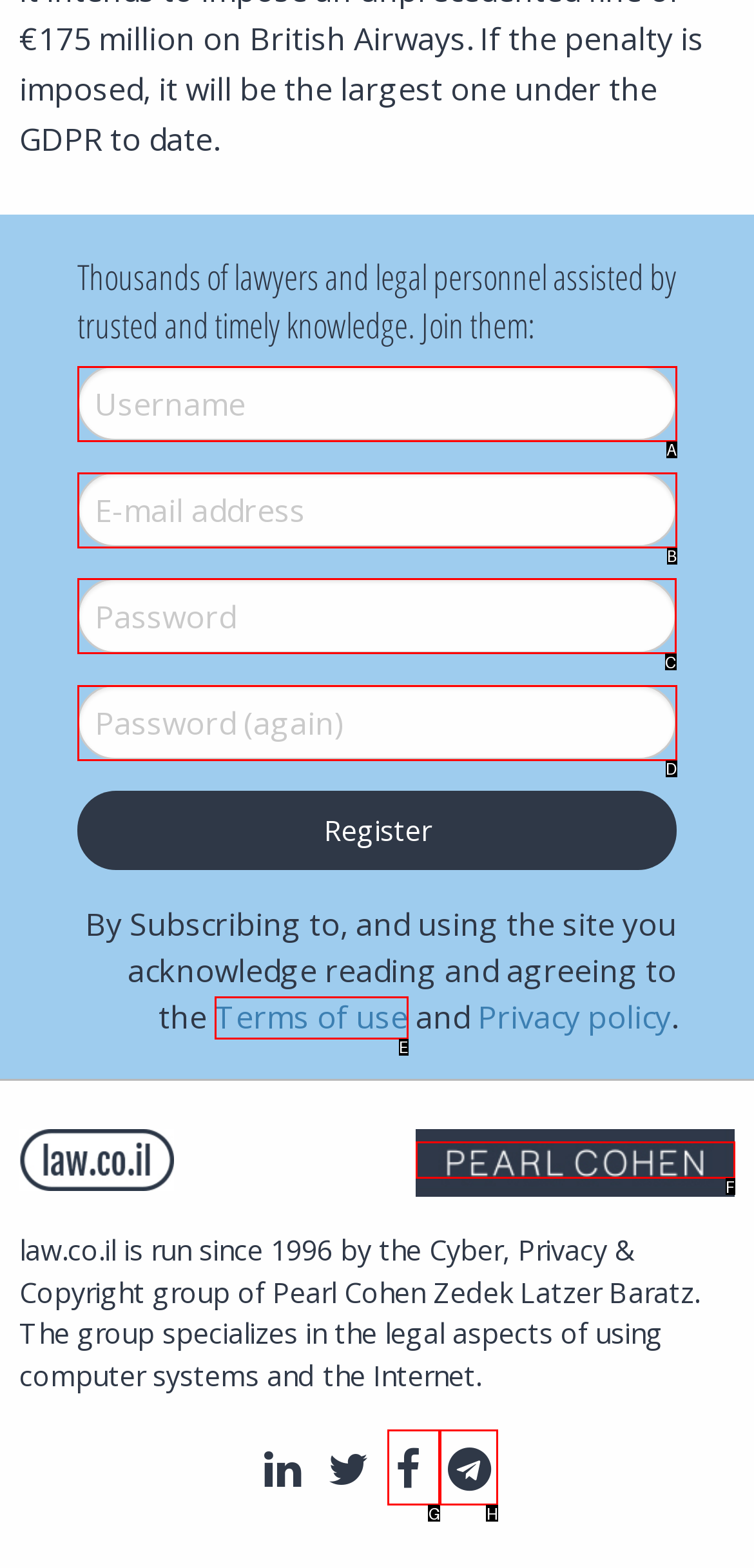Select the letter of the element you need to click to complete this task: Input password
Answer using the letter from the specified choices.

C